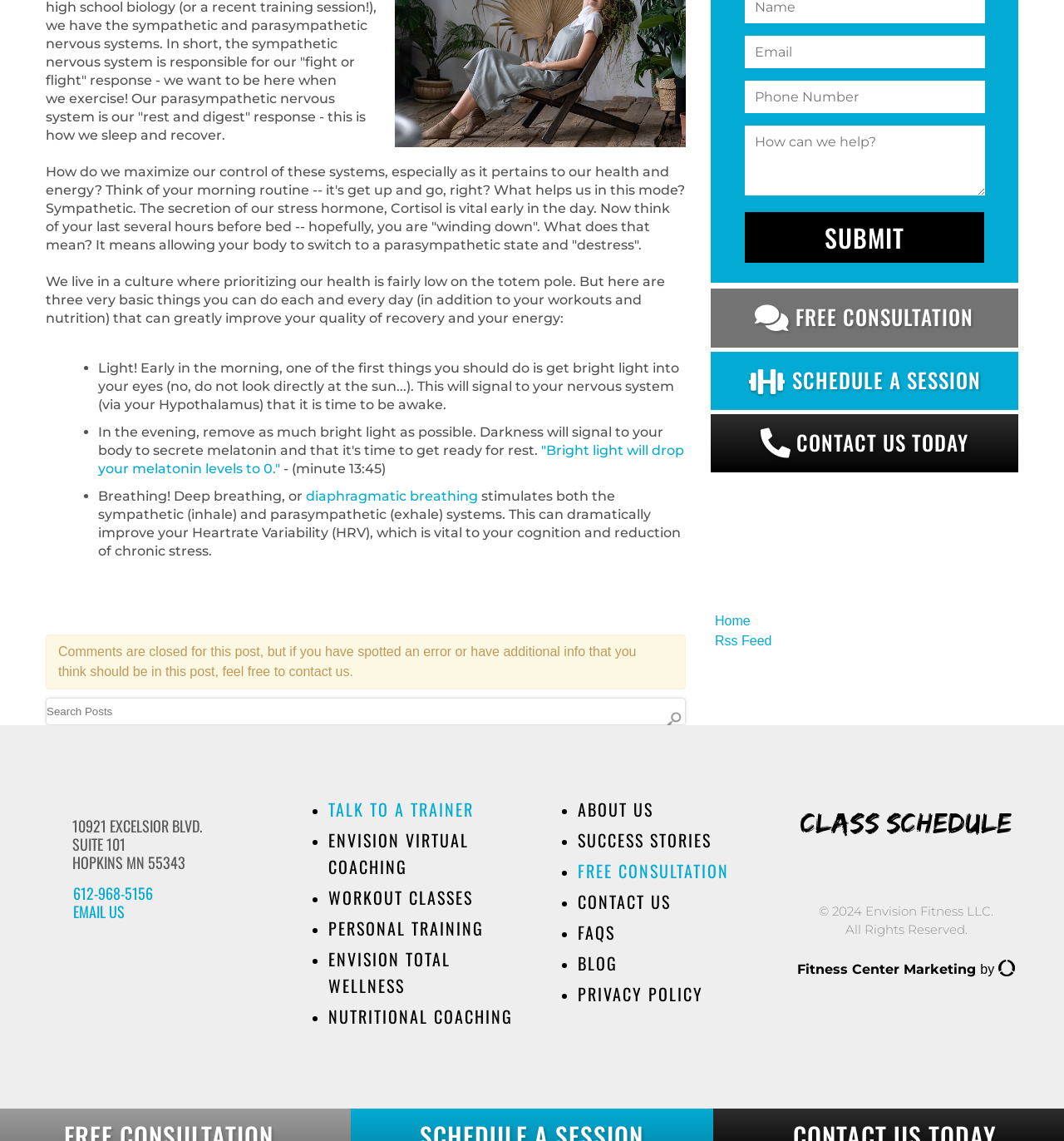Using the given element description, provide the bounding box coordinates (top-left x, top-left y, bottom-right x, bottom-right y) for the corresponding UI element in the screenshot: Talk To A Trainer

[0.309, 0.699, 0.445, 0.72]